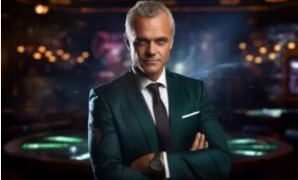Explain in detail what you see in the image.

The image features a distinguished-looking man dressed in a sharp, tailored green suit with a white shirt and a dark tie, exuding confidence and poise. He stands with his arms crossed, facing the viewer, and presents a composed facial expression that suggests both self-assurance and professionalism. The background hints at a luxurious casino setting, with soft, ambient lighting and blurred elements typical of a gaming environment, creating an inviting yet sophisticated atmosphere. This portrayal aligns with the context of the article titled "Buy Crypto," which explores modern financial landscapes and investment opportunities, making him a potential representative of expertise in the financial or gaming sector.